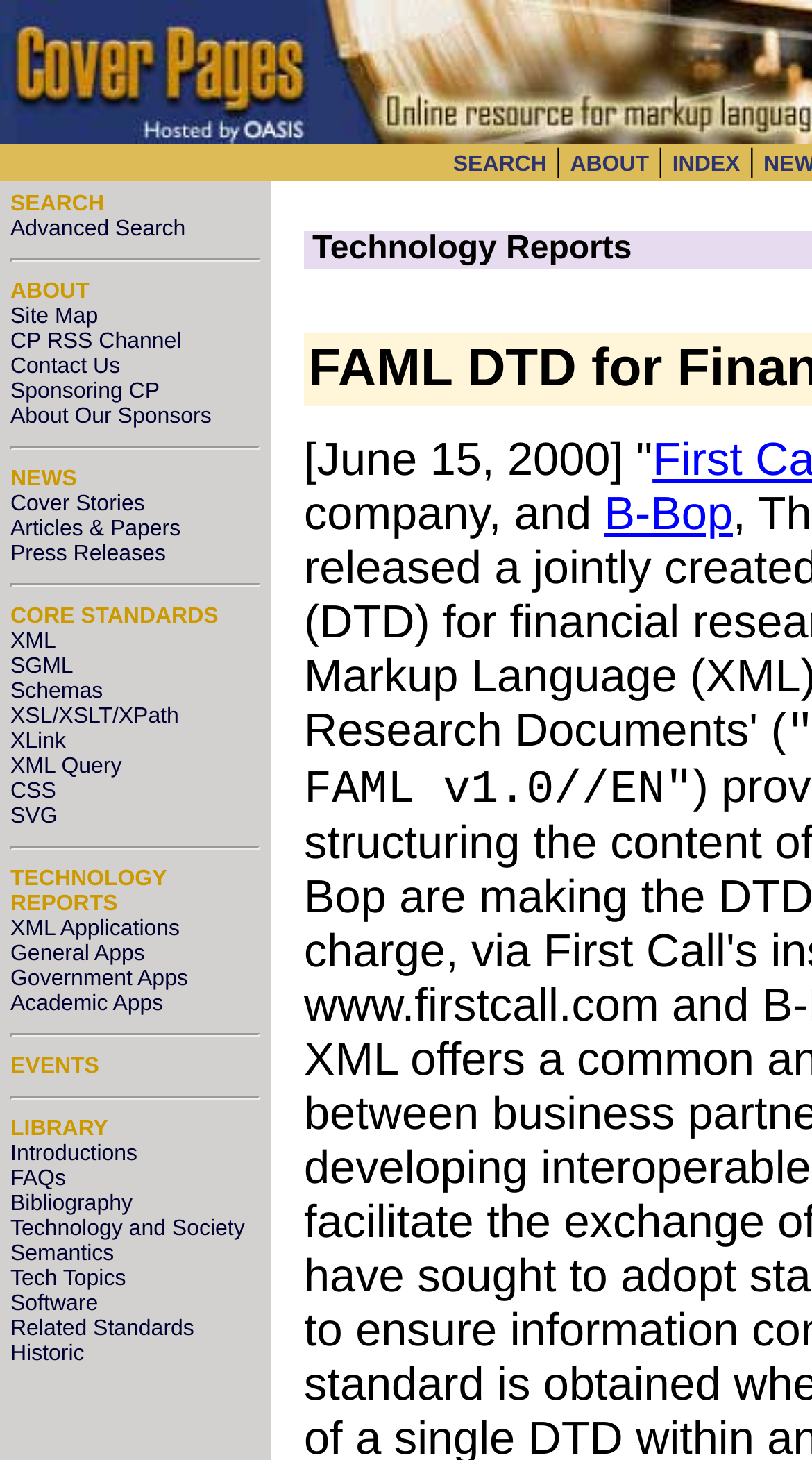Using the description: "ABOUT", identify the bounding box of the corresponding UI element in the screenshot.

[0.702, 0.104, 0.799, 0.121]